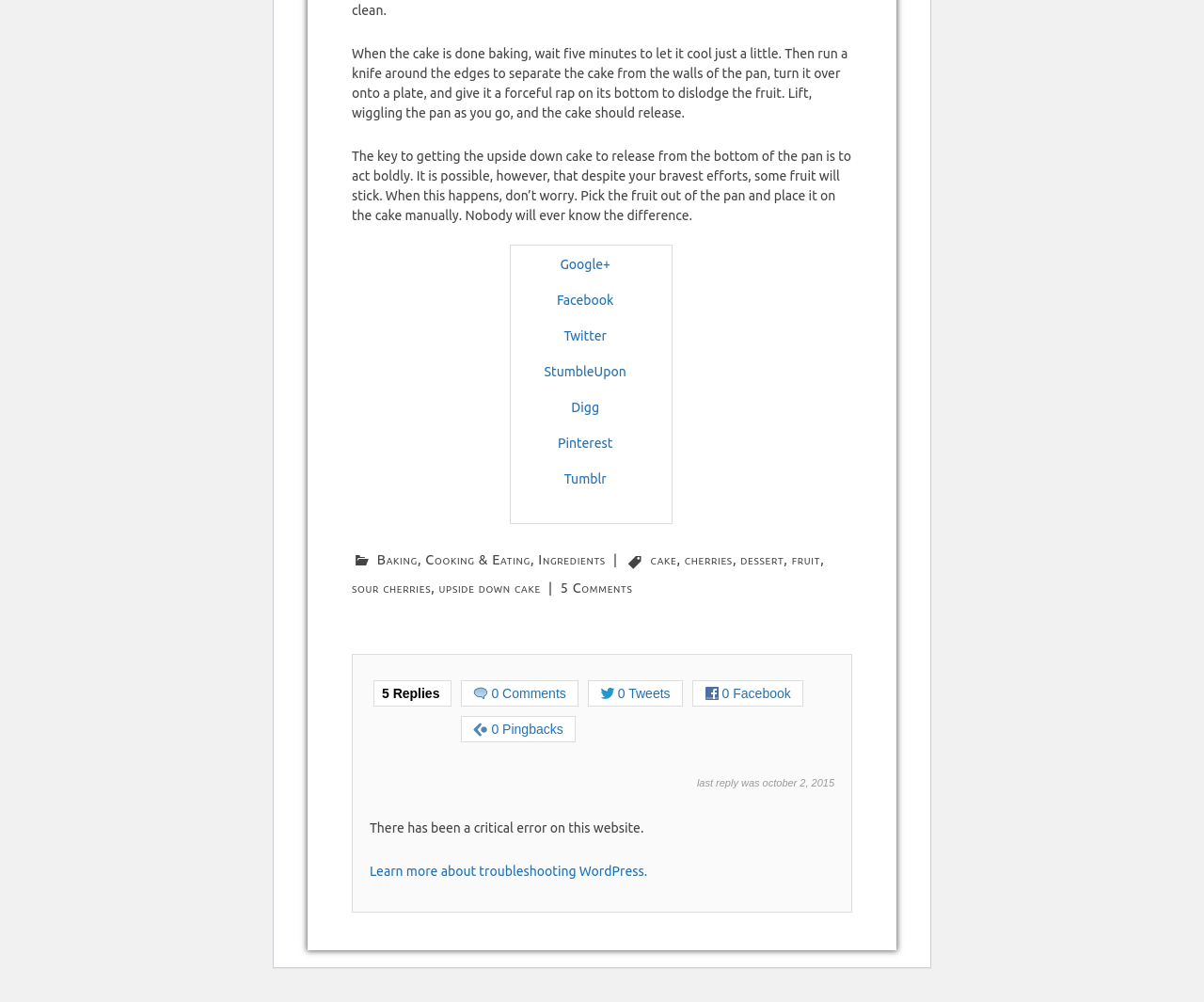Use one word or a short phrase to answer the question provided: 
How many social media links are available?

7